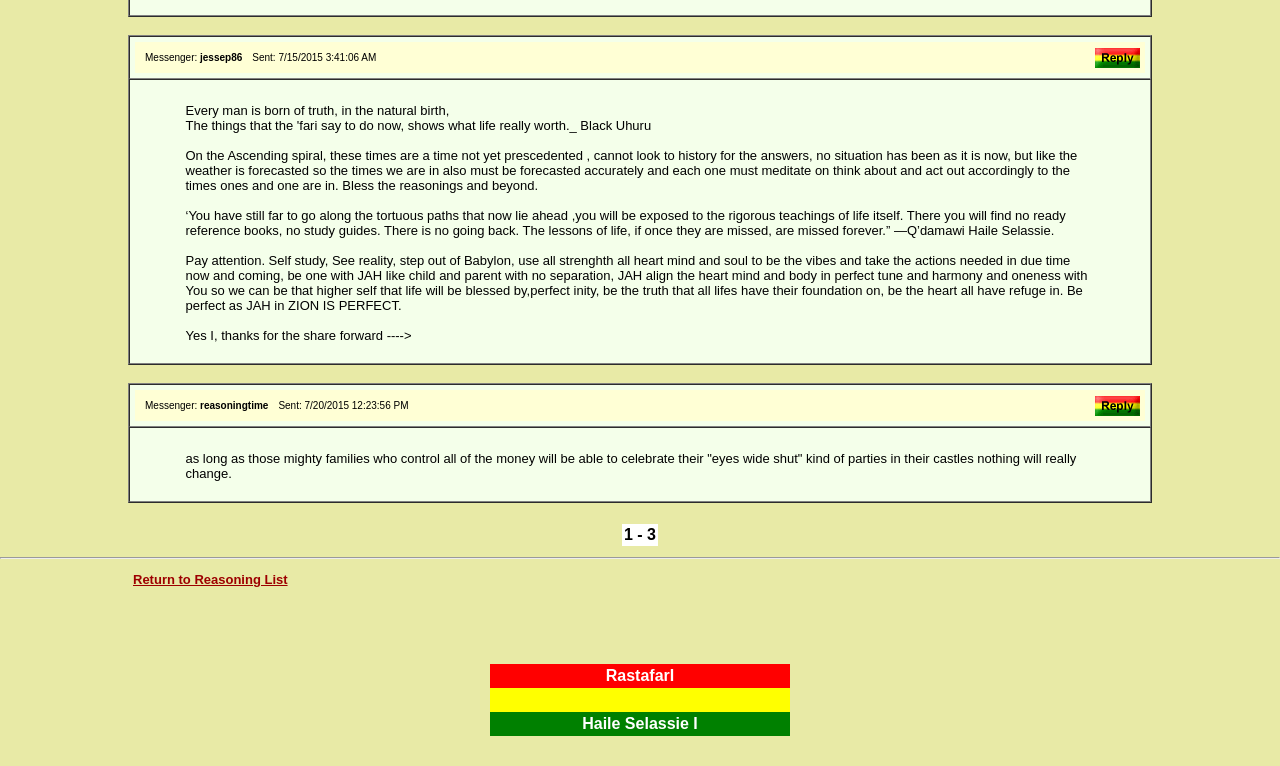What is the name of the user who sent the first message?
Based on the image, give a one-word or short phrase answer.

jessep86